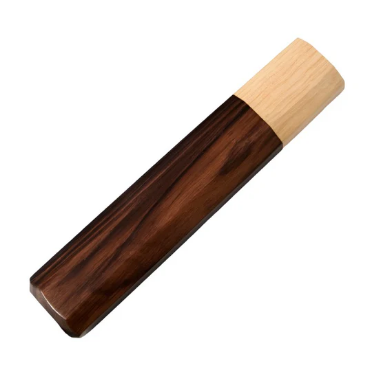Who is the target audience for this handle?
Using the visual information, reply with a single word or short phrase.

Professionals and home cooks